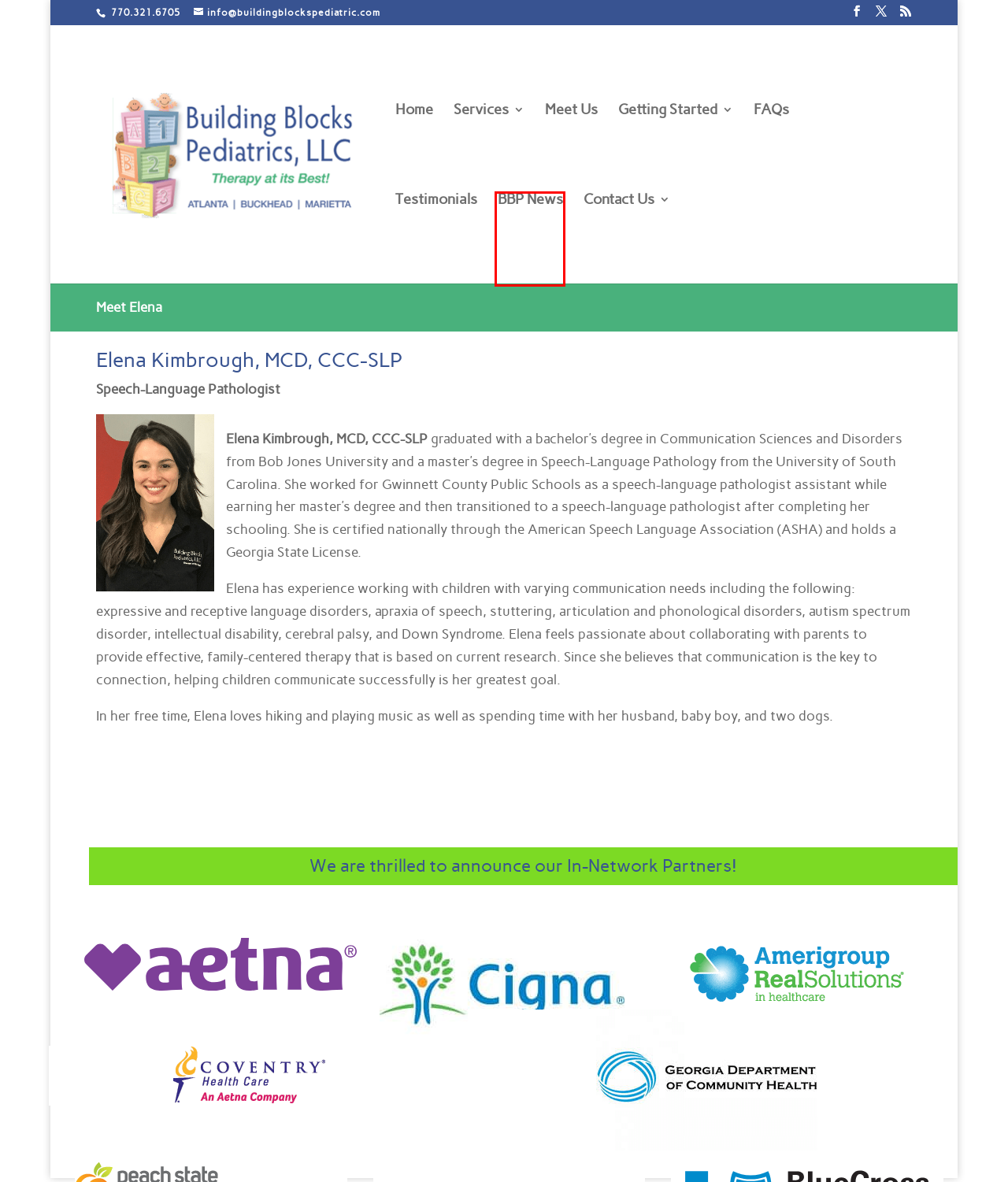A screenshot of a webpage is provided, featuring a red bounding box around a specific UI element. Identify the webpage description that most accurately reflects the new webpage after interacting with the selected element. Here are the candidates:
A. Building Blocks Pediatrics | Atlanta Pediatric Therapy
B. Contact | Building Blocks Pediatrics
C. Services | Building Blocks Pediatrics
D. Getting Started | Building Blocks Pediatrics
E. BBP News | Building Blocks Pediatrics
F. FAQs | Building Blocks Pediatrics
G. Testimonials | Building Blocks Pediatrics
H. Meet Us | Building Blocks Pediatrics

E